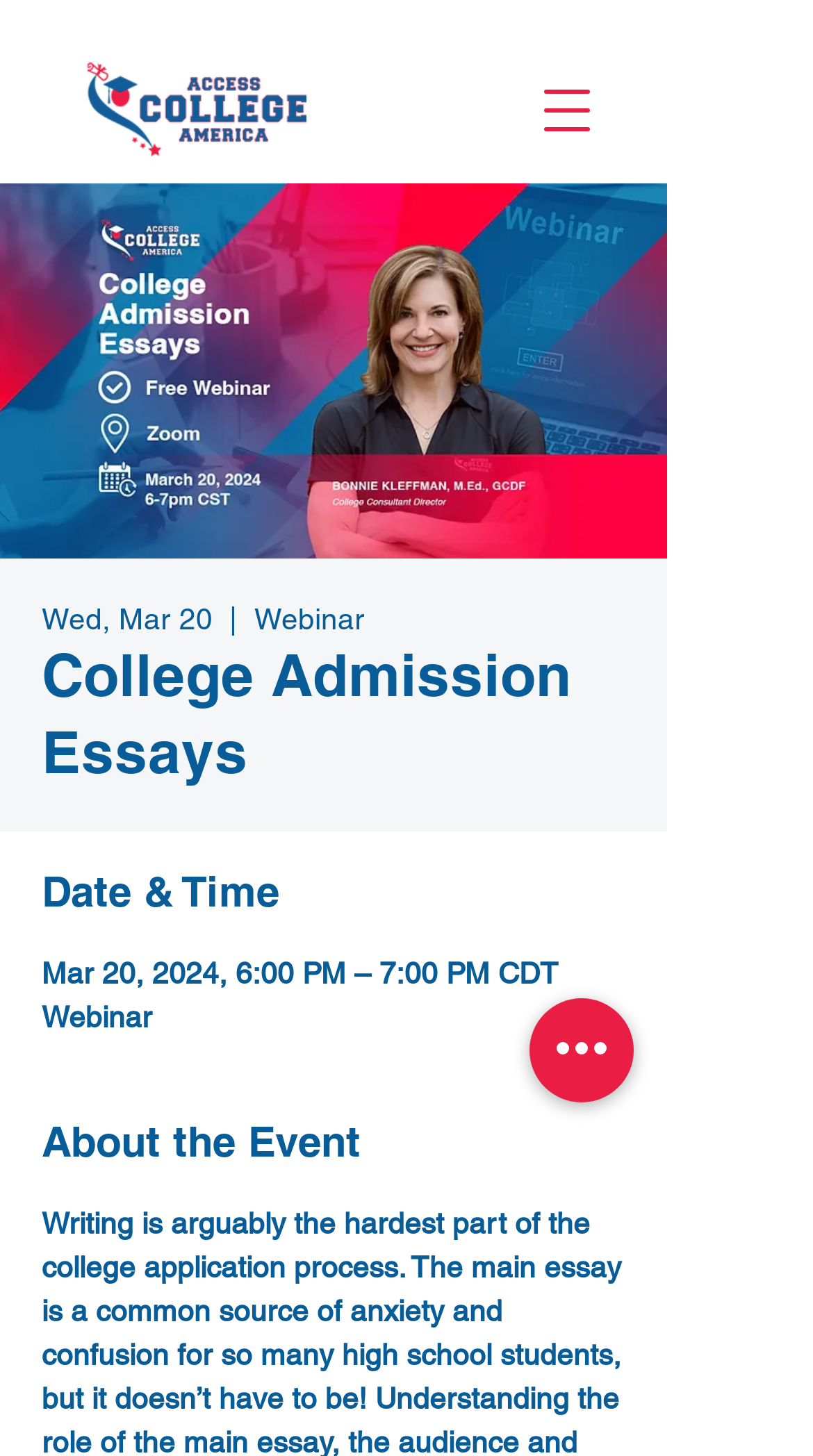Generate a thorough explanation of the webpage's elements.

The webpage appears to be an event page for a webinar. At the top left, there is a logo of "College Admission Essays" accompanied by a navigation menu button. The navigation menu button, when opened, displays a dialog with several elements. 

On the top center of the page, there is a heading that reads "College Admission Essays". Below this heading, there is a line of text that displays the date and time of the webinar, "Wed, Mar 20 | Webinar". 

Further down, there are three headings: "College Admission Essays", "Date & Time", and "About the Event". Under the "Date & Time" heading, the specific details of the webinar are provided, "Mar 20, 2024, 6:00 PM – 7:00 PM CDT". The webinar type is also mentioned as "Webinar". 

At the top right, there is a button labeled "Quick actions". There are a total of two buttons and two images on the page. The images are the logo of "College Admission Essays" and an icon for the navigation menu button.